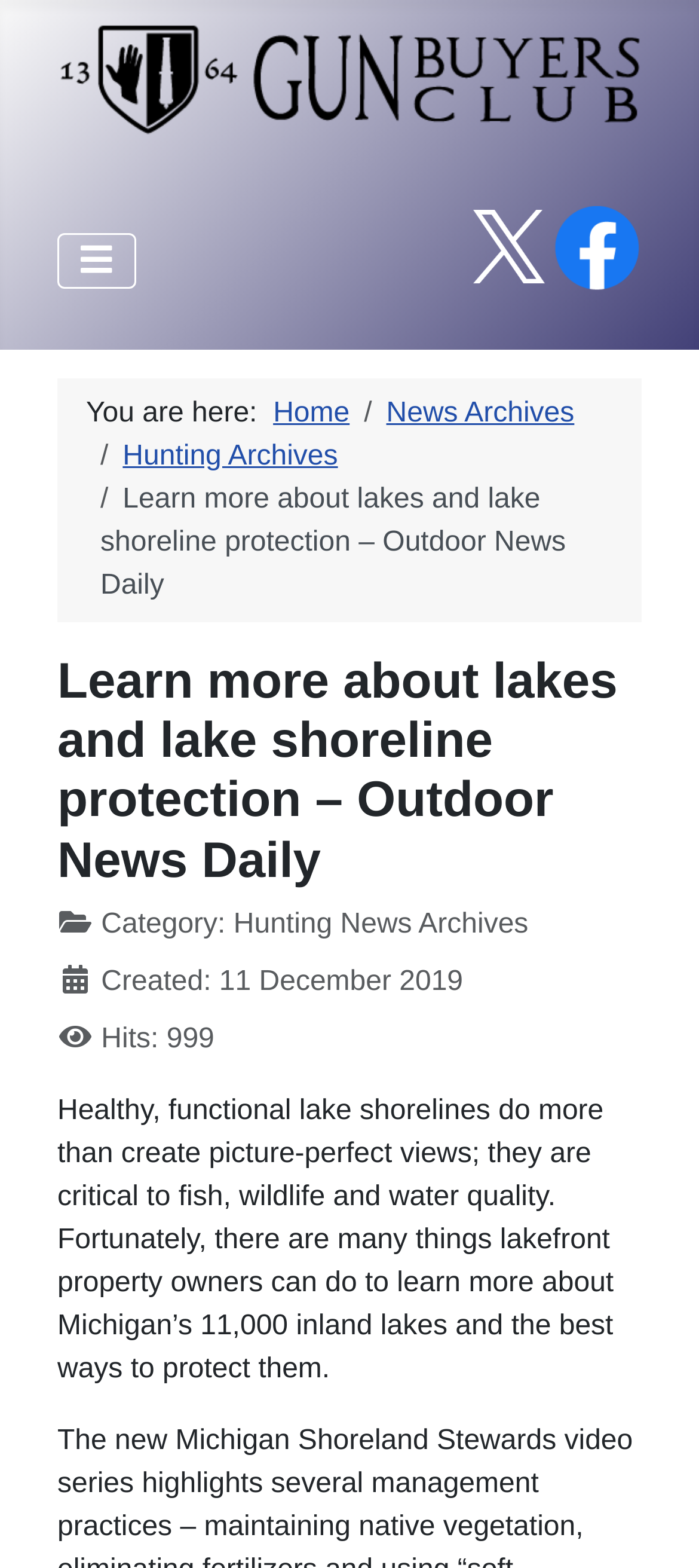What is the topic of the current article?
Based on the image, respond with a single word or phrase.

Lake shoreline protection